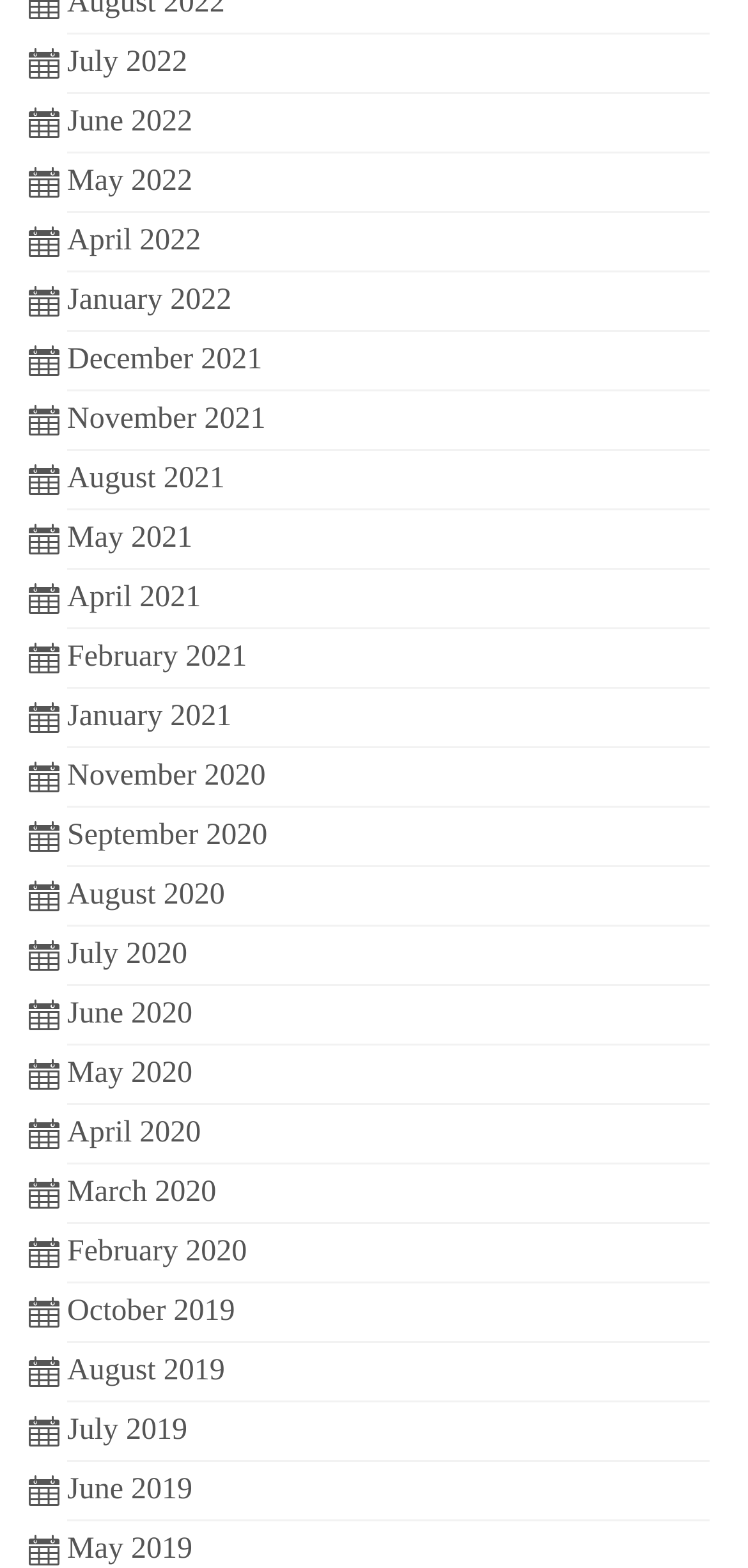Could you find the bounding box coordinates of the clickable area to complete this instruction: "view January 2022"?

[0.09, 0.181, 0.31, 0.202]